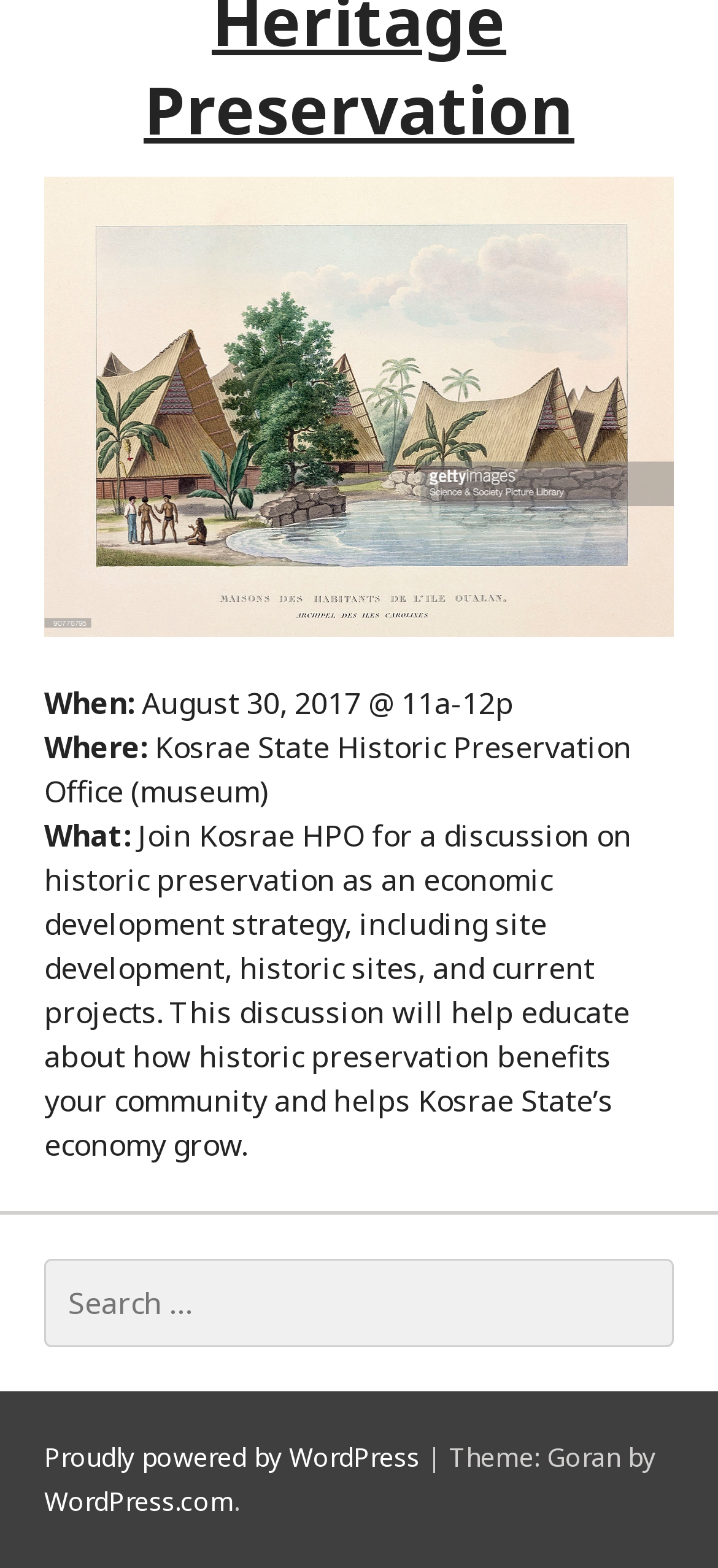What is the purpose of the event?
Please give a detailed and elaborate answer to the question.

The purpose of the event can be found in the 'What:' section, which is located below the 'Where:' section. The text 'Join Kosrae HPO for a discussion on historic preservation as an economic development strategy...' indicates the purpose of the event.